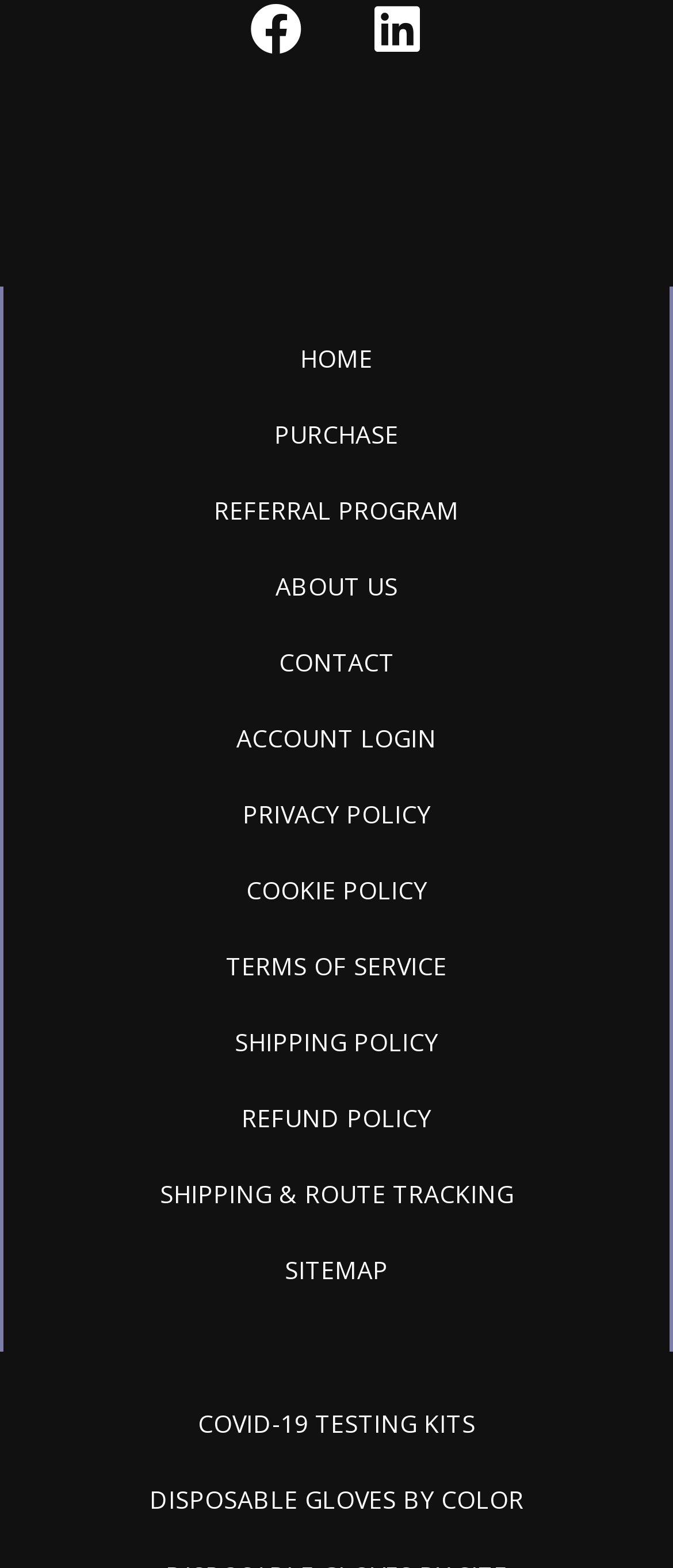Pinpoint the bounding box coordinates of the clickable area necessary to execute the following instruction: "Click on US FDA Verified Registration for 2023". The coordinates should be given as four float numbers between 0 and 1, namely [left, top, right, bottom].

[0.051, 0.1, 0.626, 0.121]